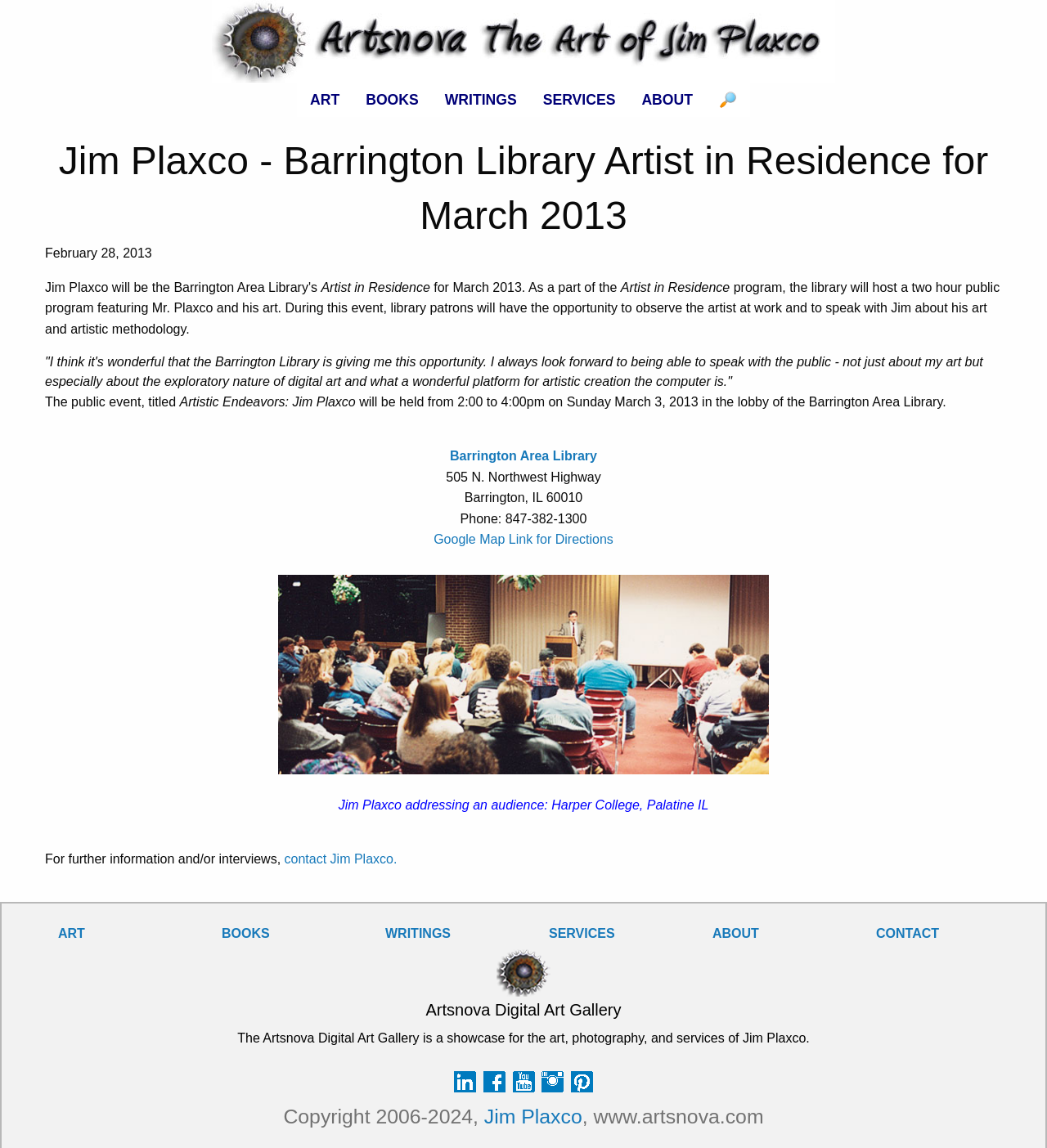Respond to the following question with a brief word or phrase:
What is the phone number of the Barrington Area Library?

847-382-1300